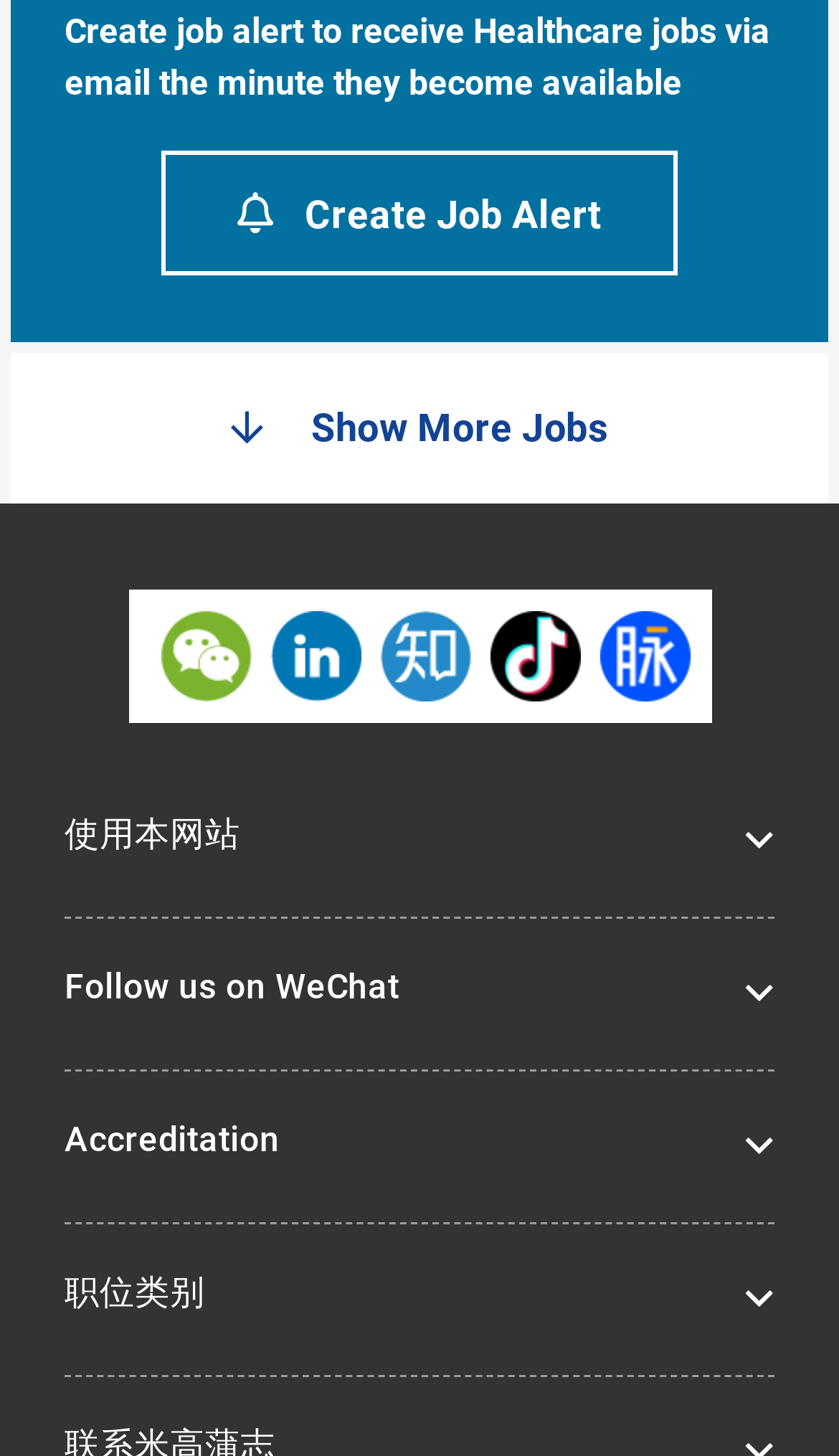Please specify the bounding box coordinates of the element that should be clicked to execute the given instruction: 'Show more jobs'. Ensure the coordinates are four float numbers between 0 and 1, expressed as [left, top, right, bottom].

[0.013, 0.242, 0.987, 0.346]